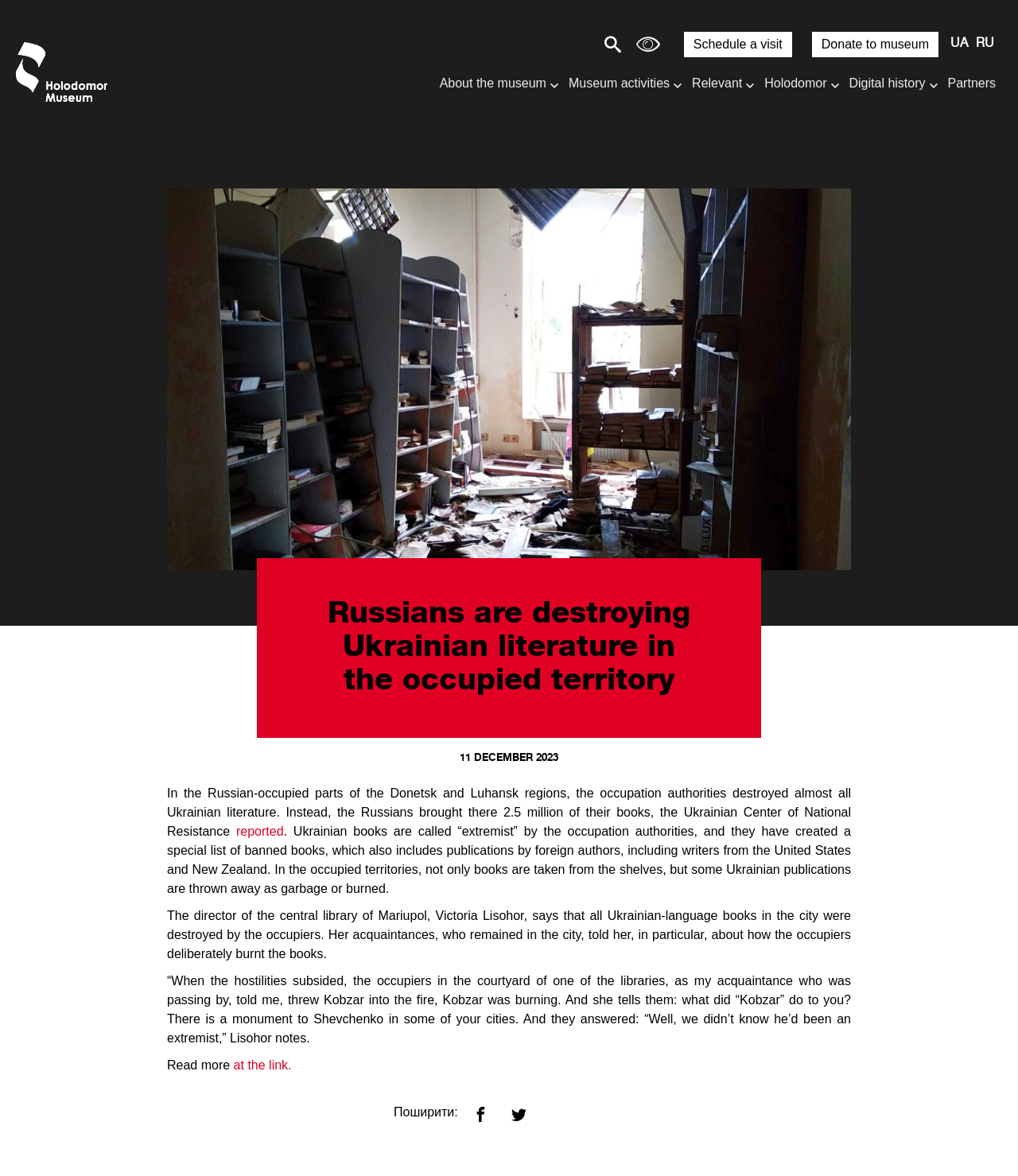Answer the question below with a single word or a brief phrase: 
What is the language of the website?

UA or RU